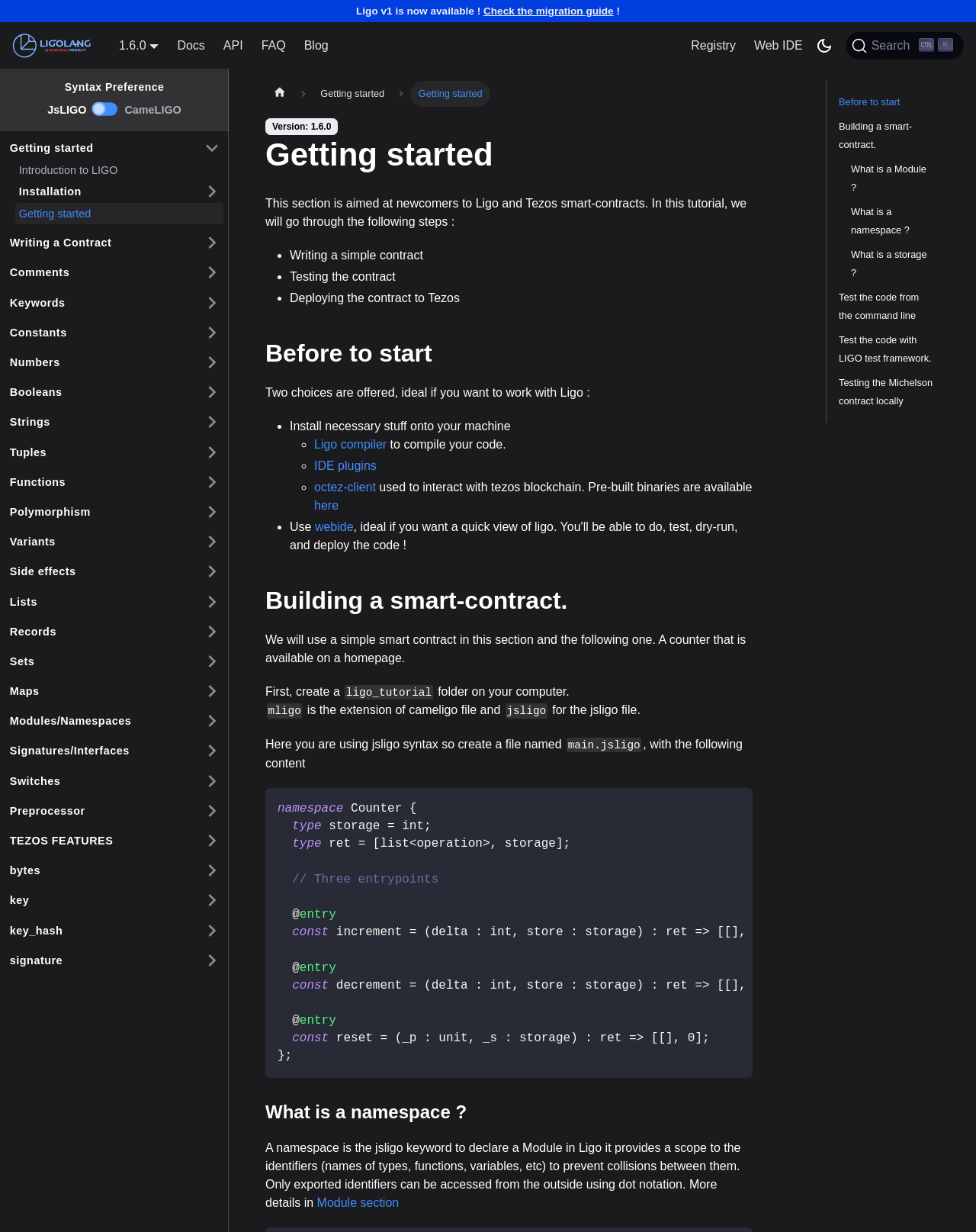Determine the bounding box coordinates of the target area to click to execute the following instruction: "Check the migration guide."

[0.495, 0.004, 0.629, 0.013]